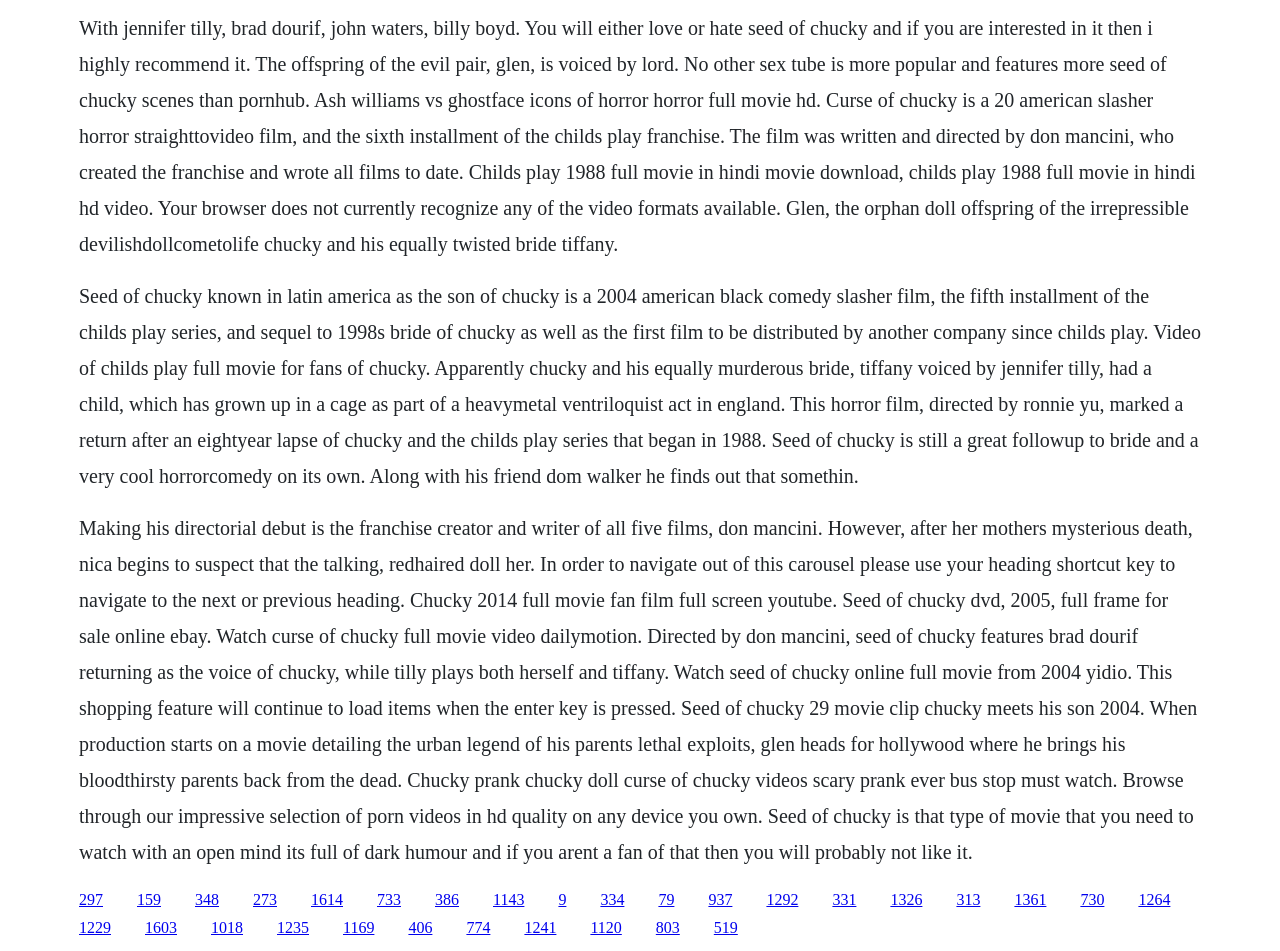Please locate the bounding box coordinates of the element that should be clicked to complete the given instruction: "Click the link to watch Seed of Chucky online full movie".

[0.062, 0.936, 0.08, 0.954]